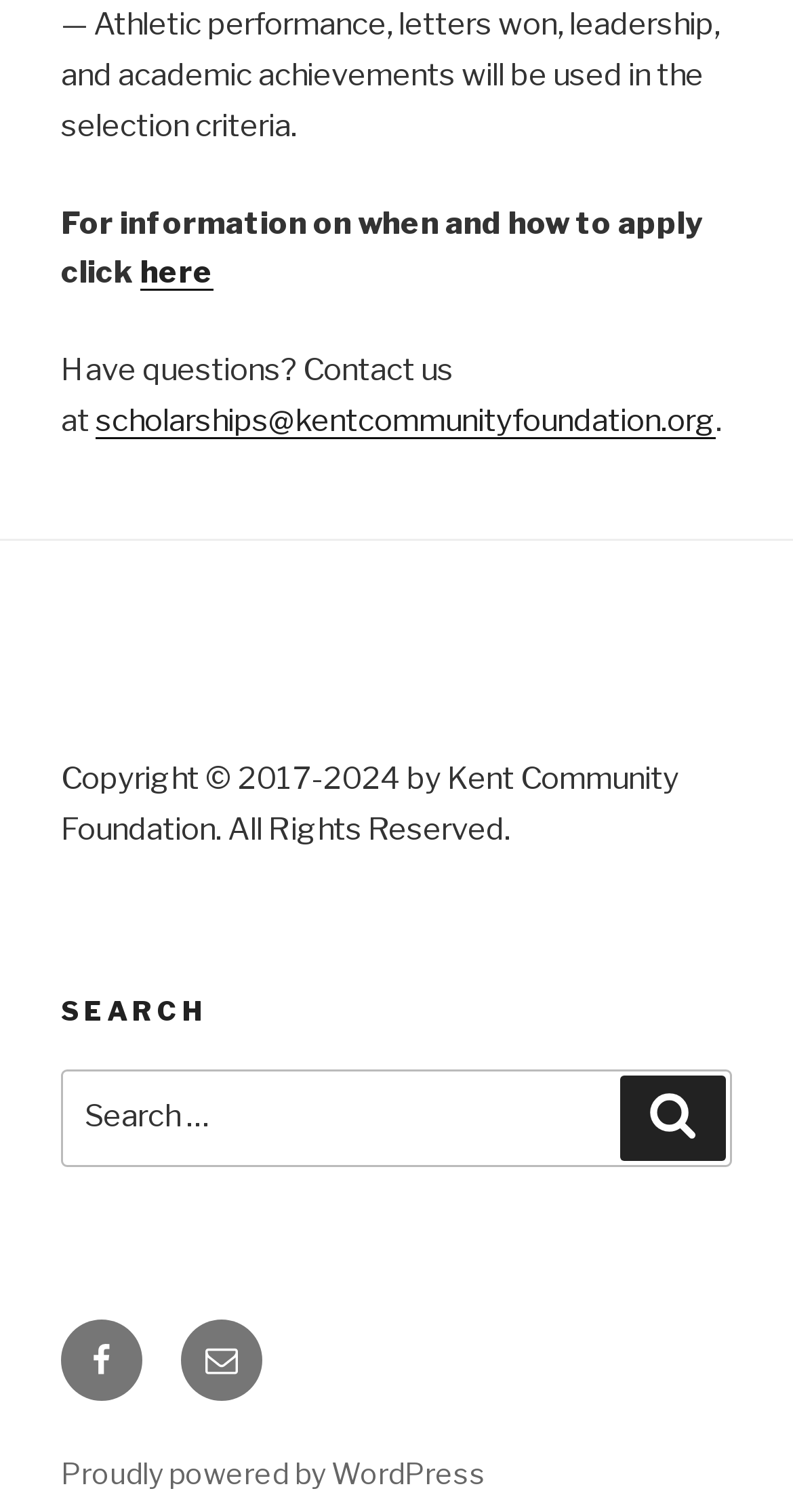Where can I find information on when and how to apply?
Using the visual information, answer the question in a single word or phrase.

Click here